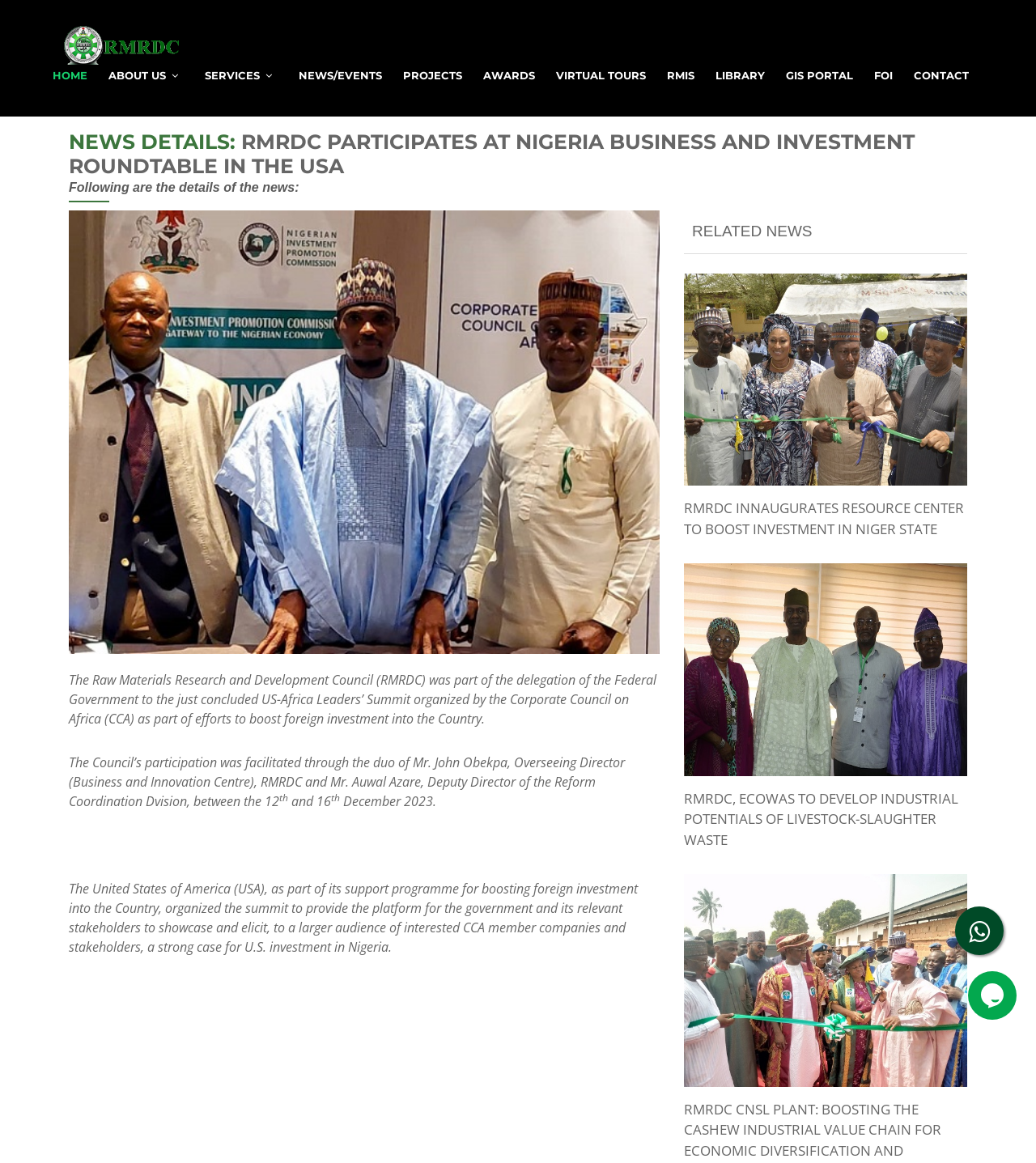How many links are there in the 'RELATED NEWS' section?
Relying on the image, give a concise answer in one word or a brief phrase.

3